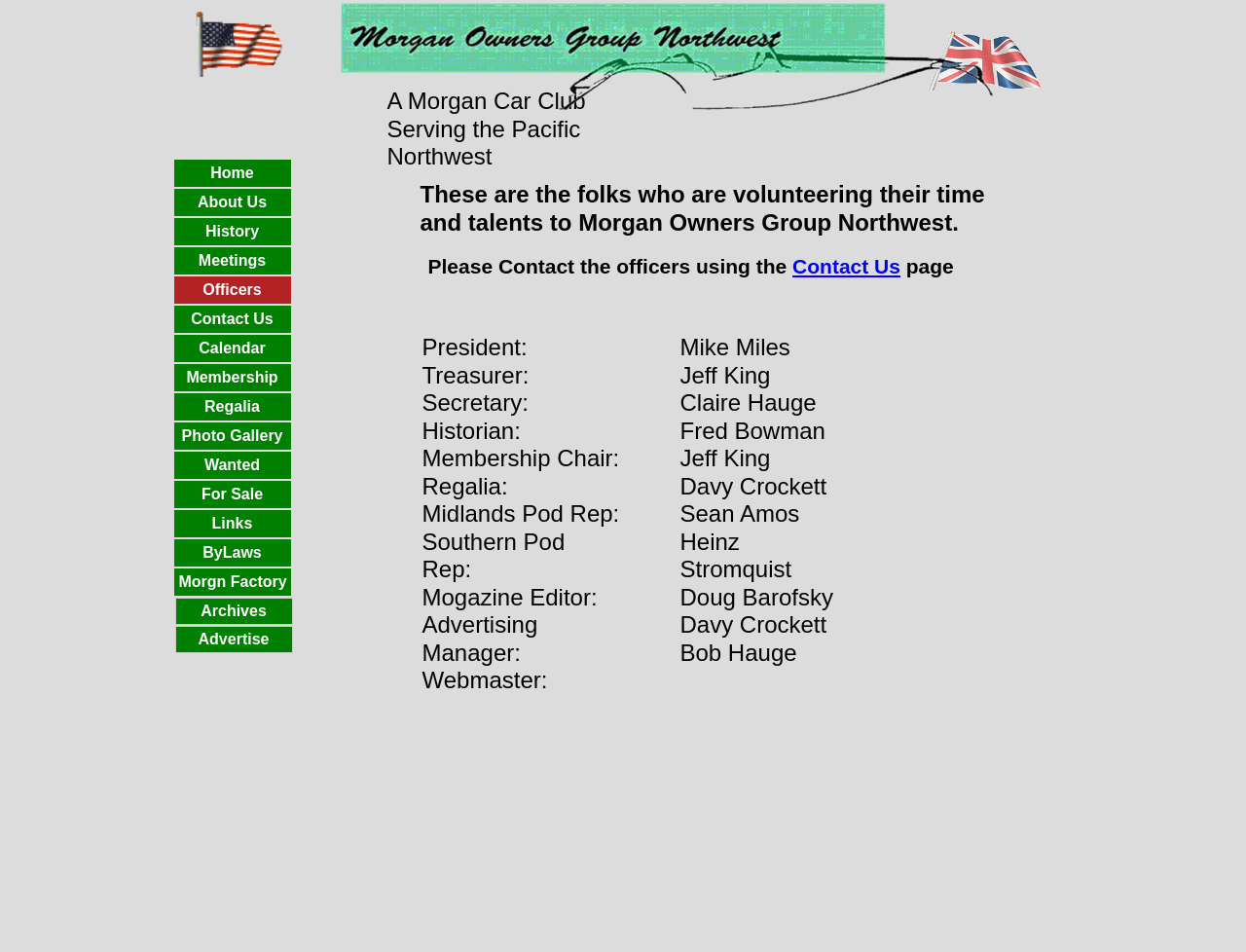Refer to the image and offer a detailed explanation in response to the question: How many menu items are in the top menu bar?

I found two menu bars on the webpage, and the top one has two menu items: 'Archives' and 'Advertise'.